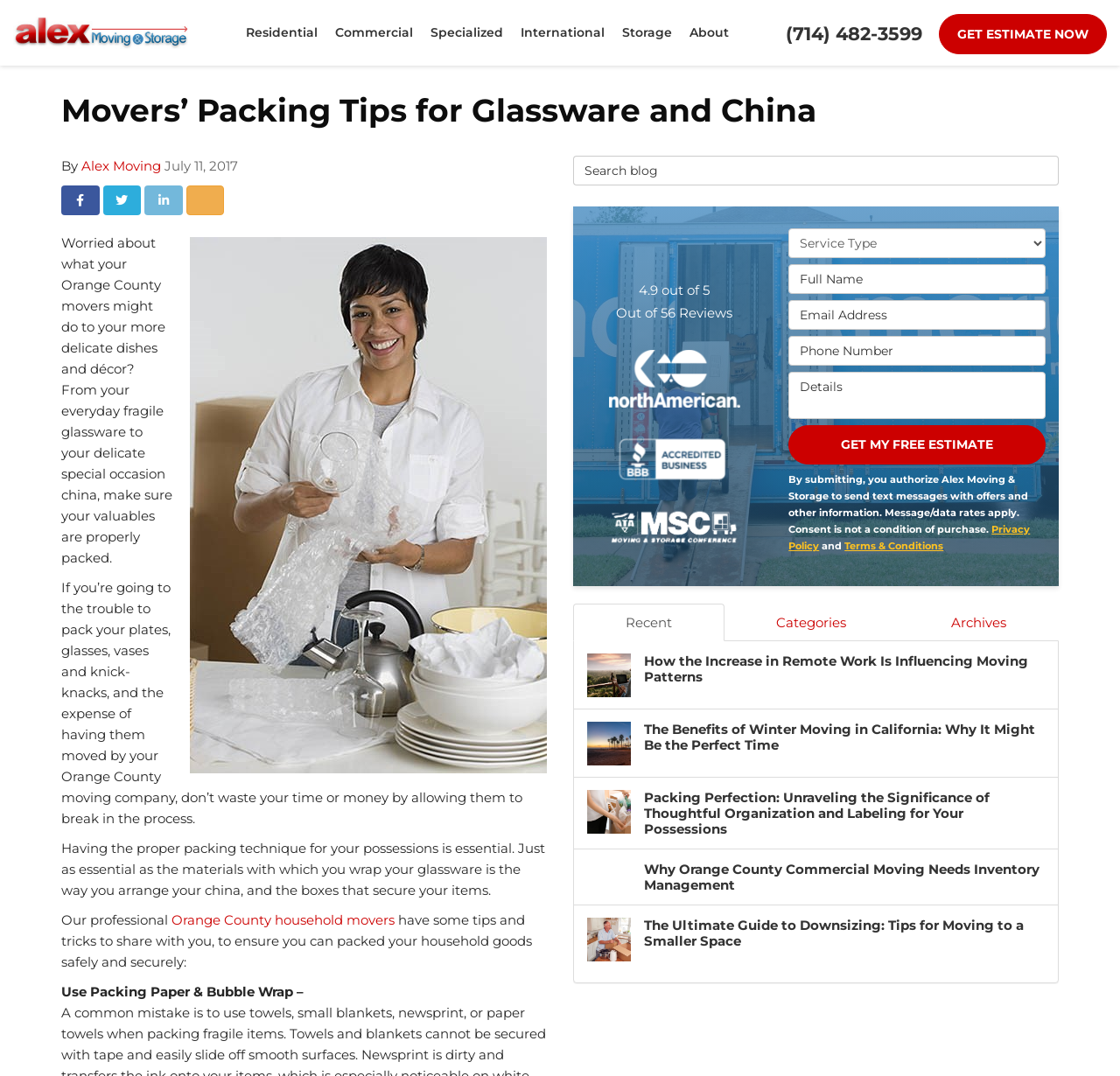Please identify the bounding box coordinates for the region that you need to click to follow this instruction: "Check the 'Sitemap'".

None